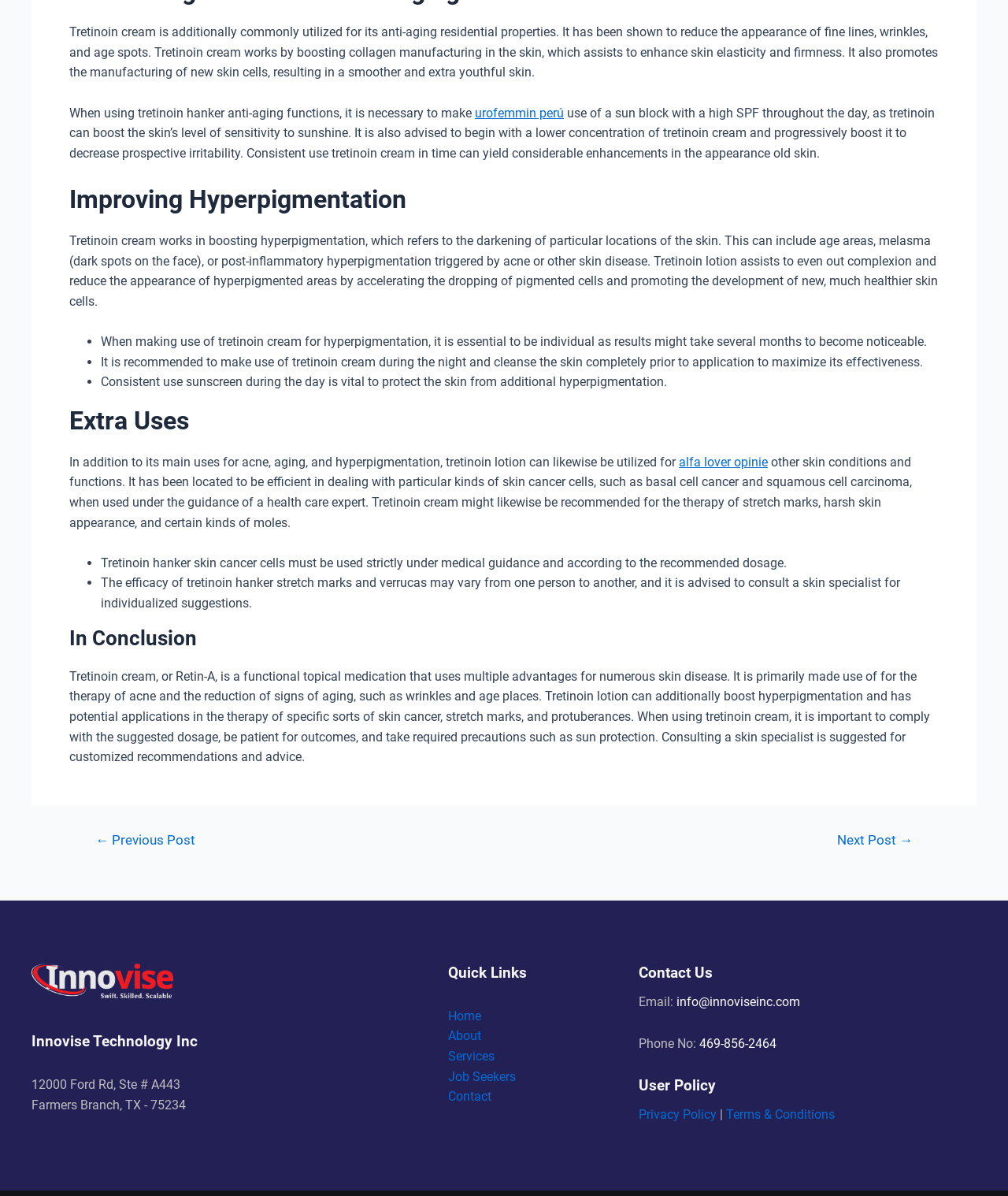Determine the bounding box coordinates (top-left x, top-left y, bottom-right x, bottom-right y) of the UI element described in the following text: ← Previous Post

[0.074, 0.697, 0.214, 0.708]